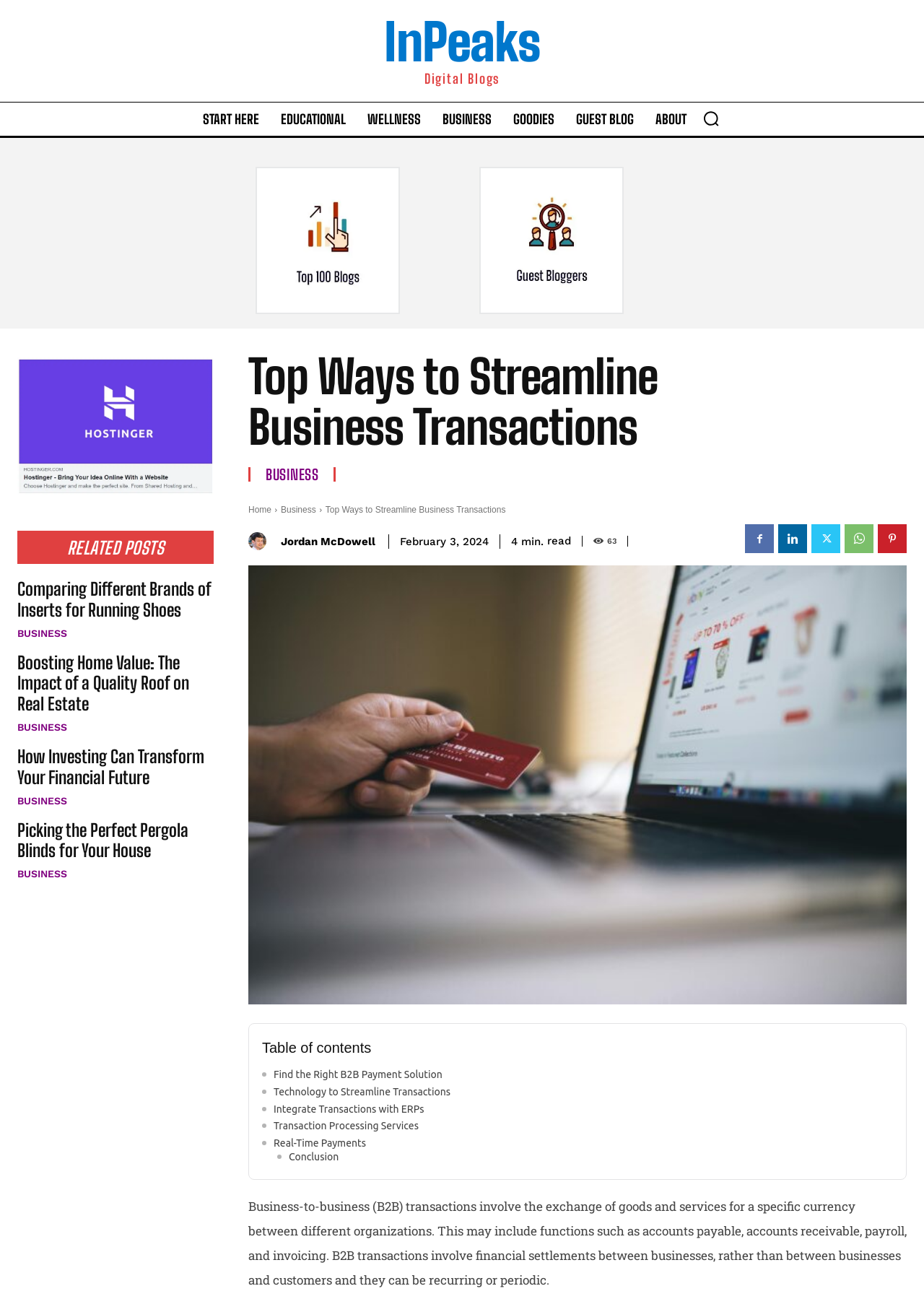Locate the UI element described by Business and provide its bounding box coordinates. Use the format (top-left x, top-left y, bottom-right x, bottom-right y) with all values as floating point numbers between 0 and 1.

[0.471, 0.078, 0.54, 0.105]